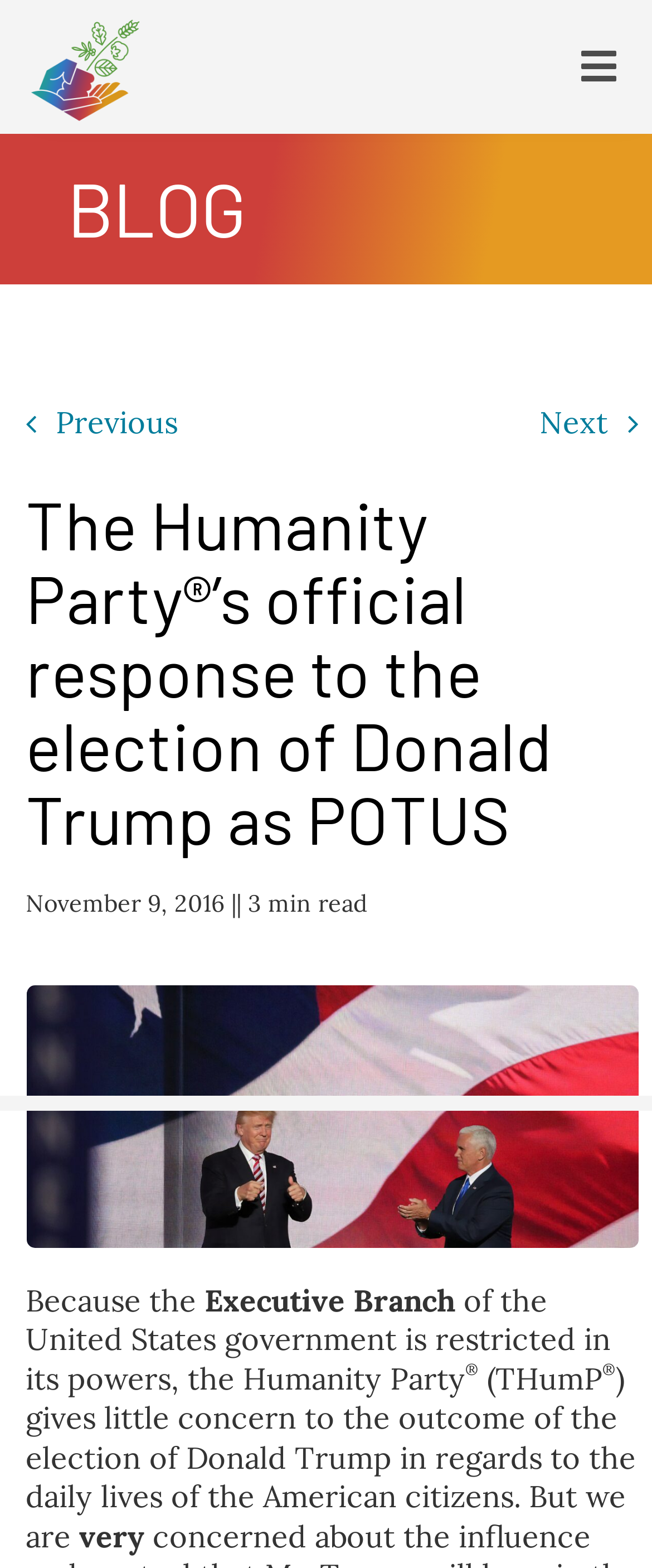What is the name of the party mentioned on the webpage?
Examine the image closely and answer the question with as much detail as possible.

I found the answer by looking at the top-left corner of the webpage, where it says 'The Humanity Party' with a registered trademark symbol. This suggests that the party is officially recognized and has a distinct identity.